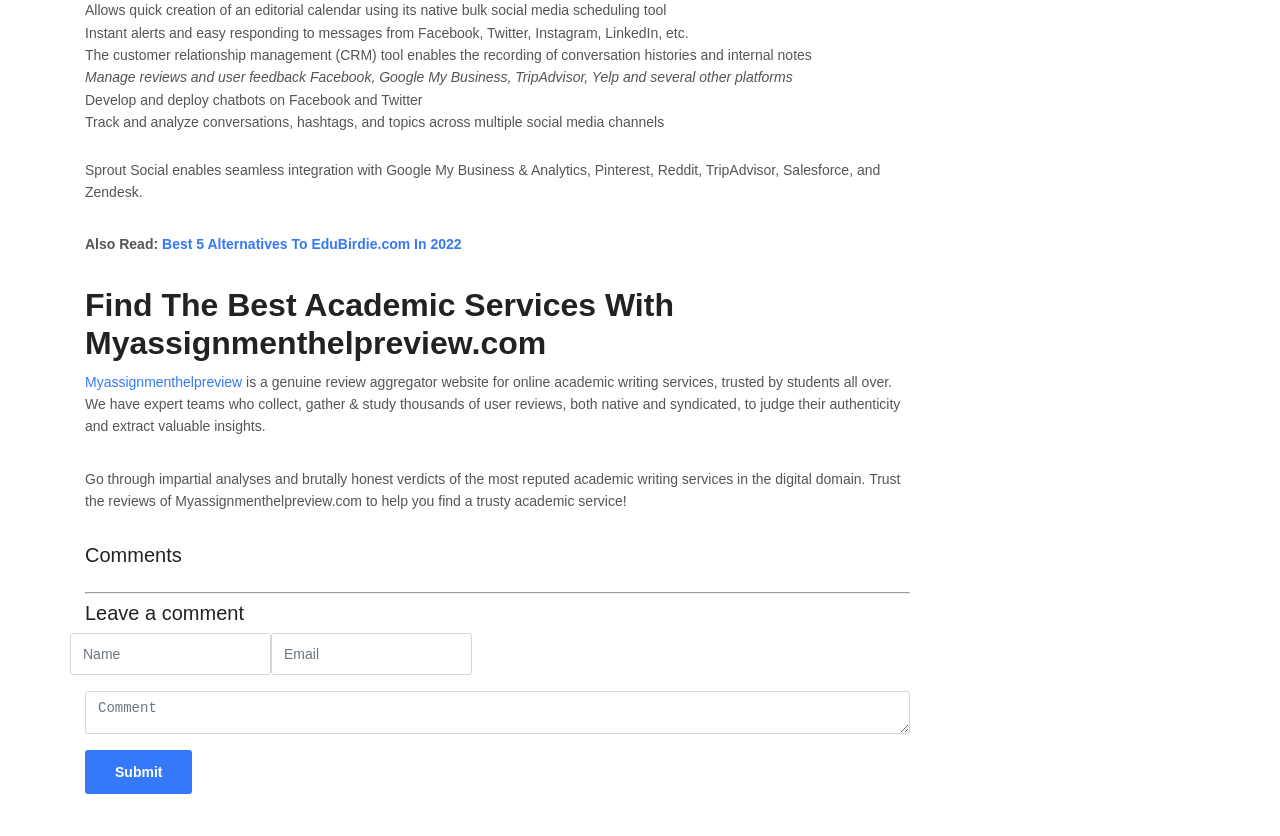Respond with a single word or short phrase to the following question: 
What is required to leave a comment?

Name, Email, and Comment